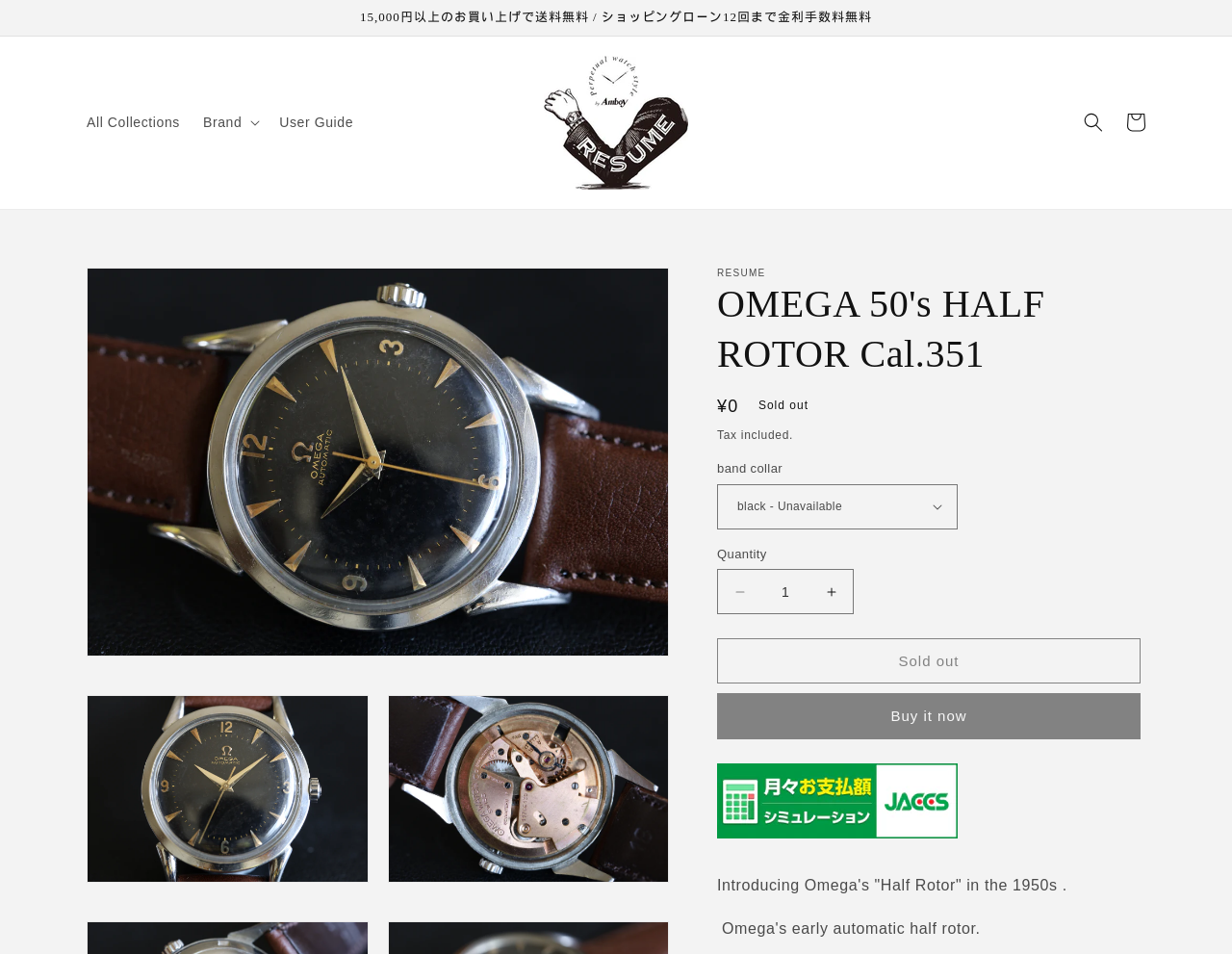What is the brand of the watch?
Kindly answer the question with as much detail as you can.

I inferred this answer by looking at the heading 'OMEGA 50's HALF ROTOR Cal.351' which suggests that the brand of the watch is Omega.